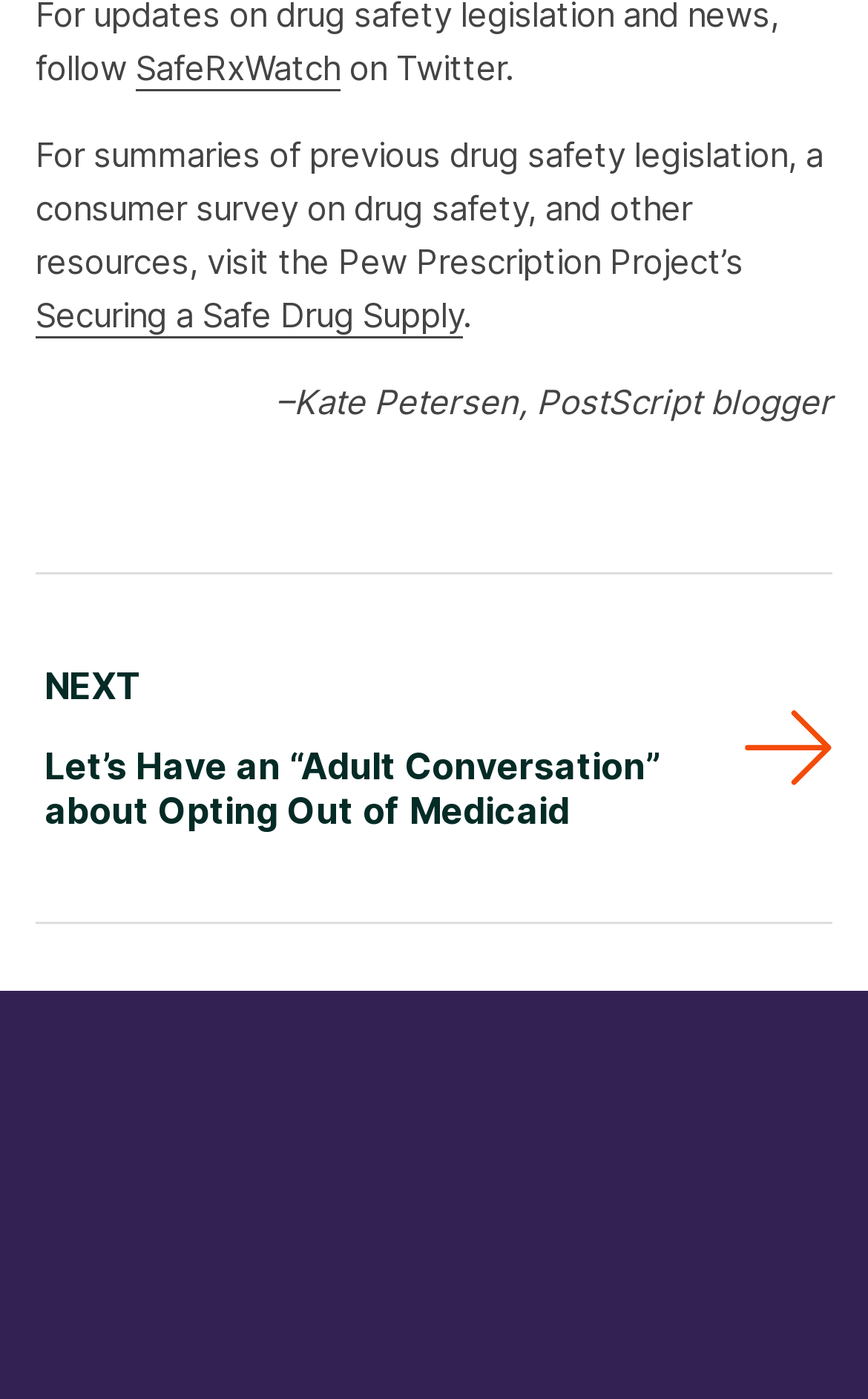Provide the bounding box for the UI element matching this description: "SafeRxWatch".

[0.156, 0.034, 0.392, 0.064]